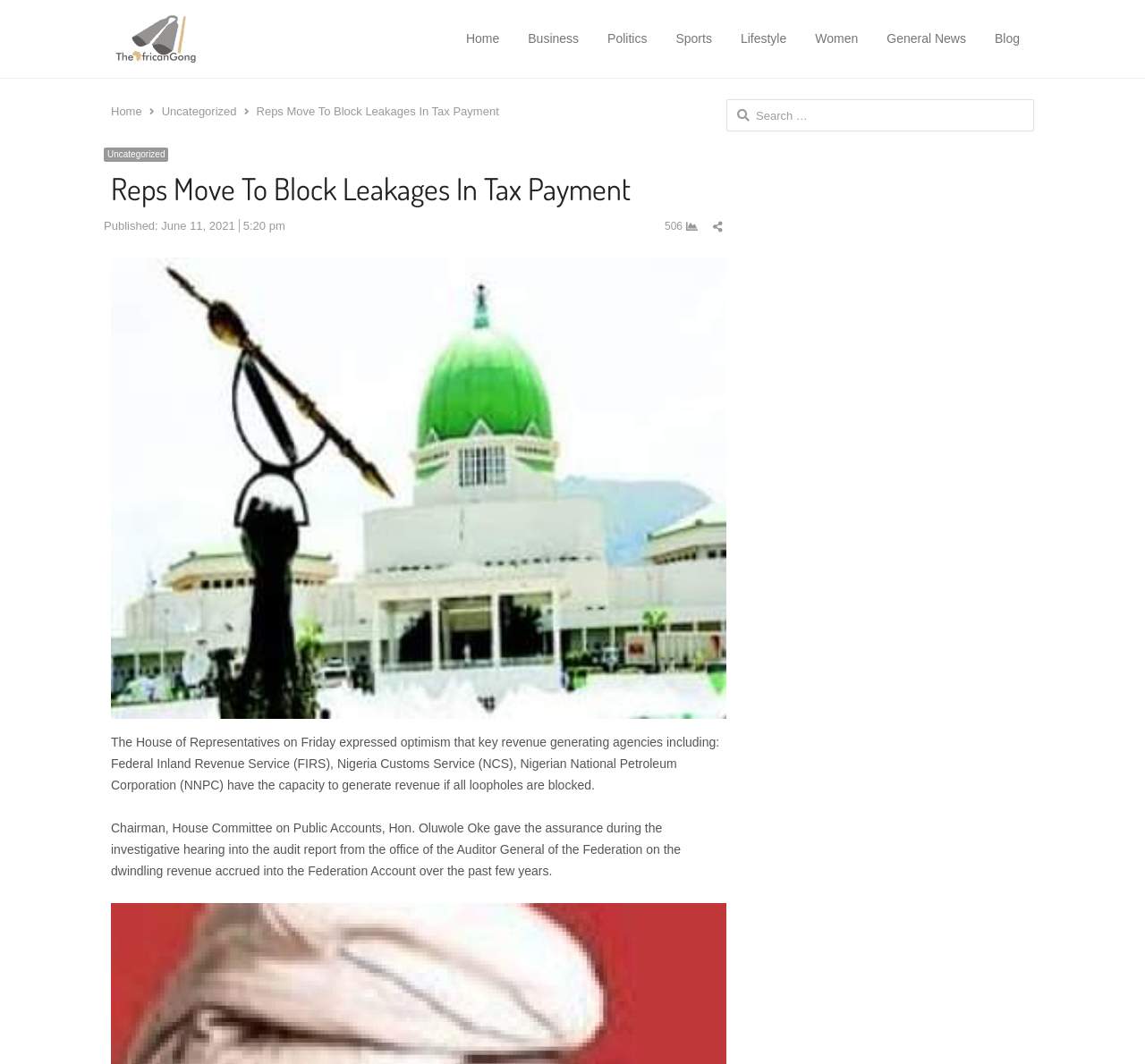Determine the bounding box for the UI element as described: "IBN". The coordinates should be represented as four float numbers between 0 and 1, formatted as [left, top, right, bottom].

None